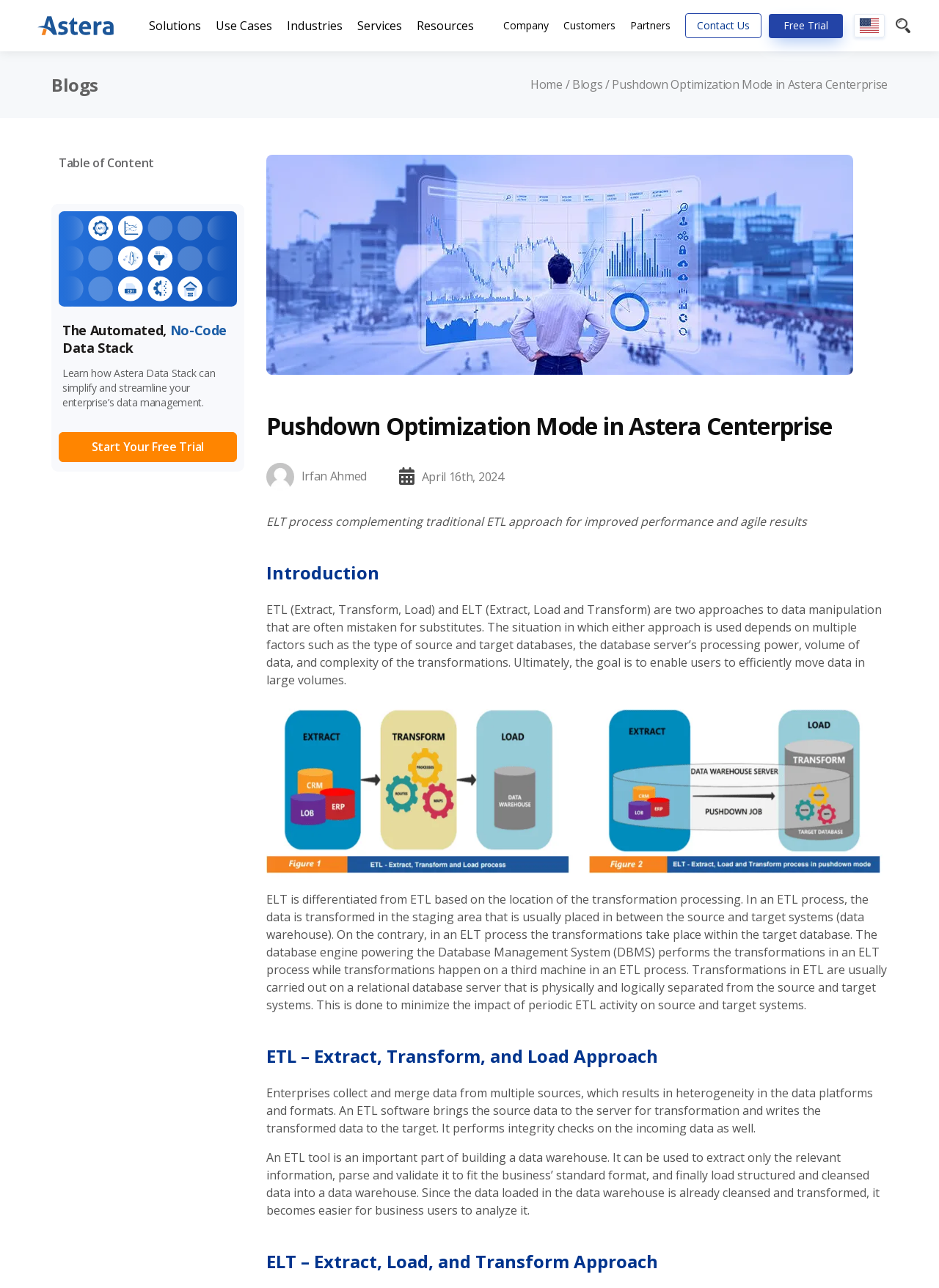What is the purpose of an ETL tool?
Examine the webpage screenshot and provide an in-depth answer to the question.

According to the webpage, an ETL tool is used to extract data from multiple sources, transform it into a standard format, and load it into a data warehouse, making it easier for business users to analyze.